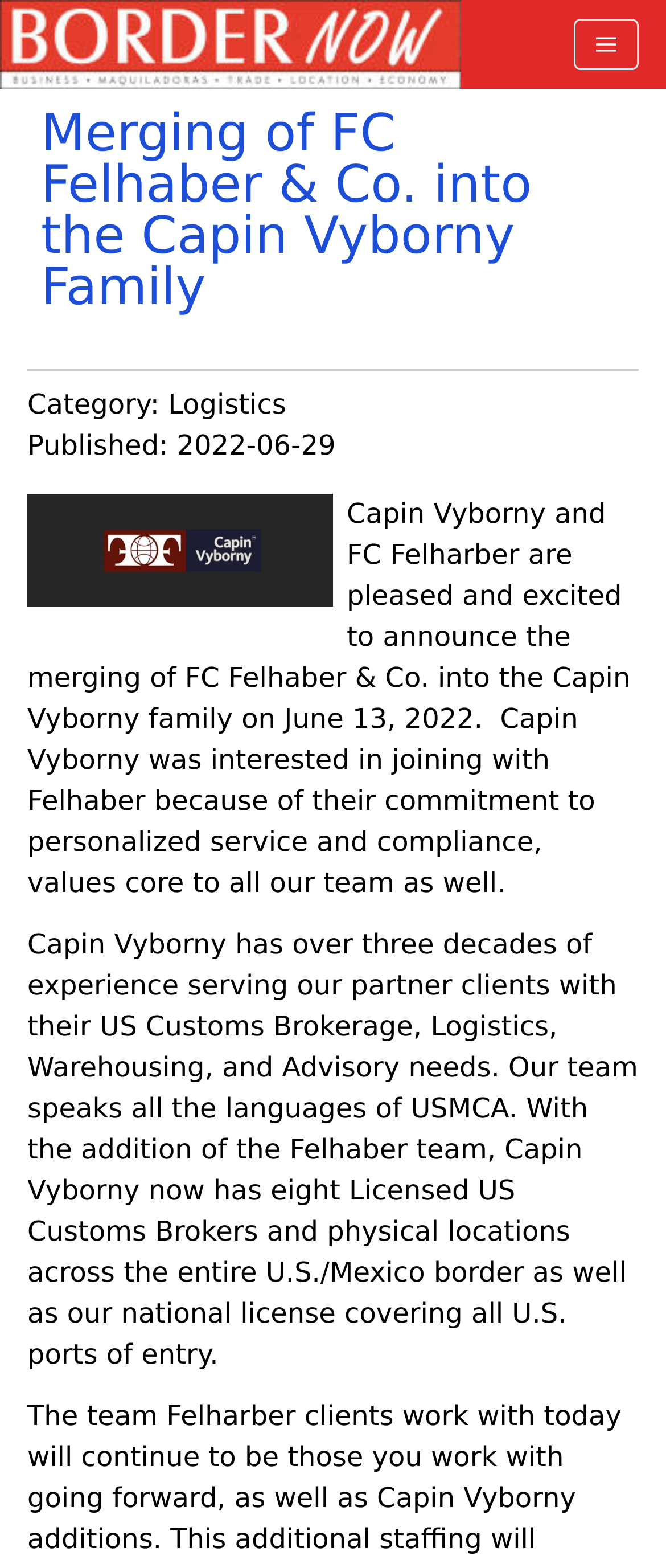Identify and provide the text of the main header on the webpage.

Merging of FC Felhaber & Co. into the Capin Vyborny Family